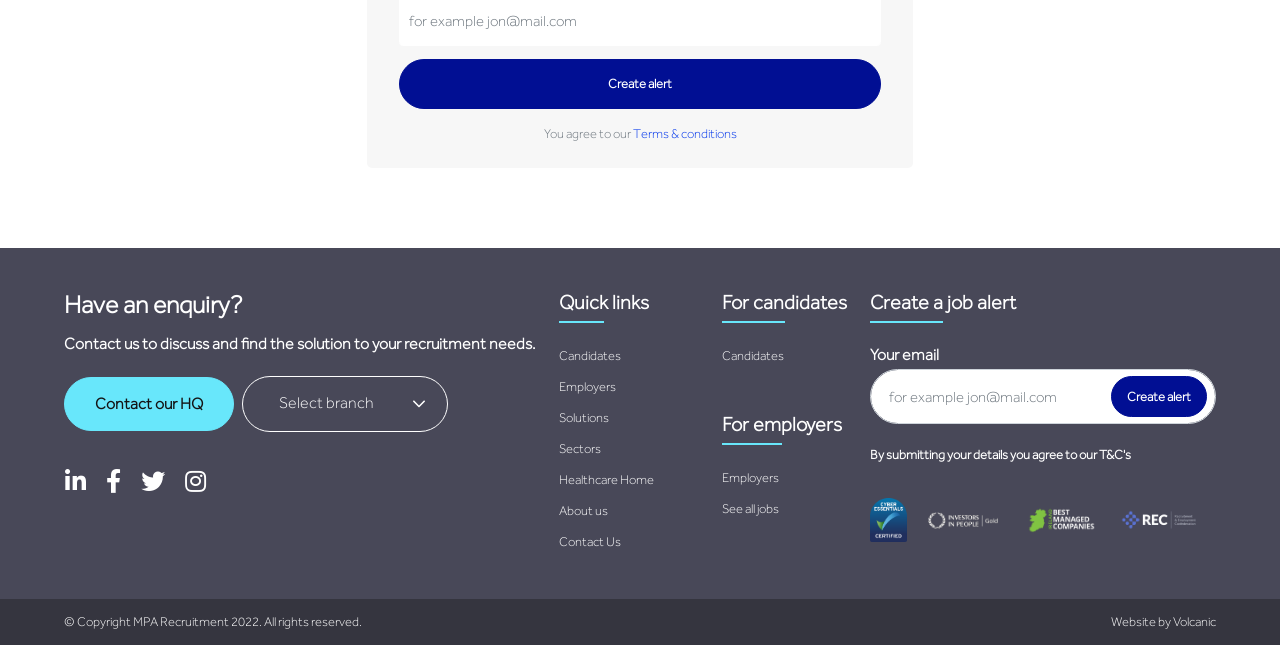Please determine the bounding box coordinates of the section I need to click to accomplish this instruction: "Visit the LinkedIn page".

[0.05, 0.726, 0.068, 0.766]